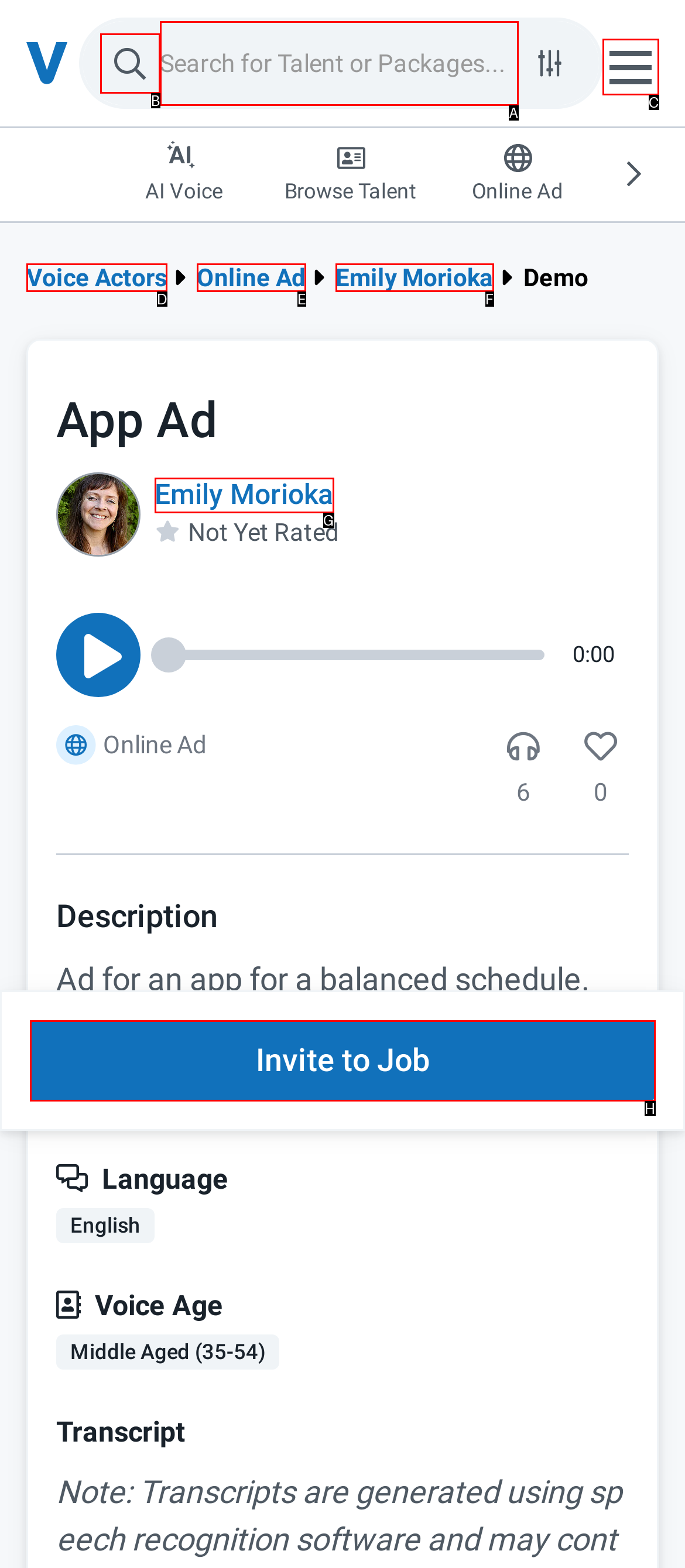Match the option to the description: Emily Morioka
State the letter of the correct option from the available choices.

G